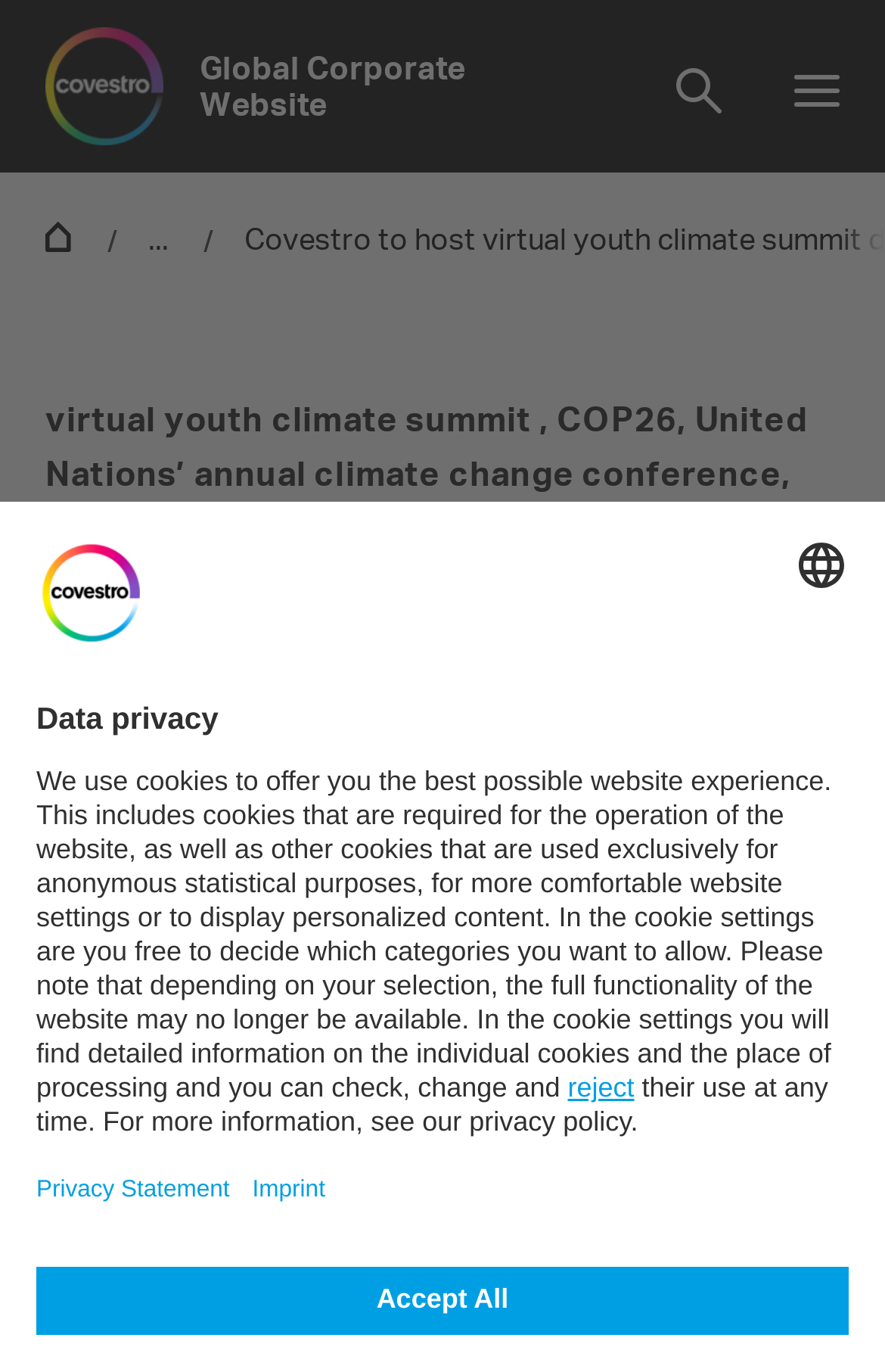Determine the bounding box coordinates of the clickable element necessary to fulfill the instruction: "Select language". Provide the coordinates as four float numbers within the 0 to 1 range, i.e., [left, top, right, bottom].

[0.897, 0.393, 0.959, 0.433]